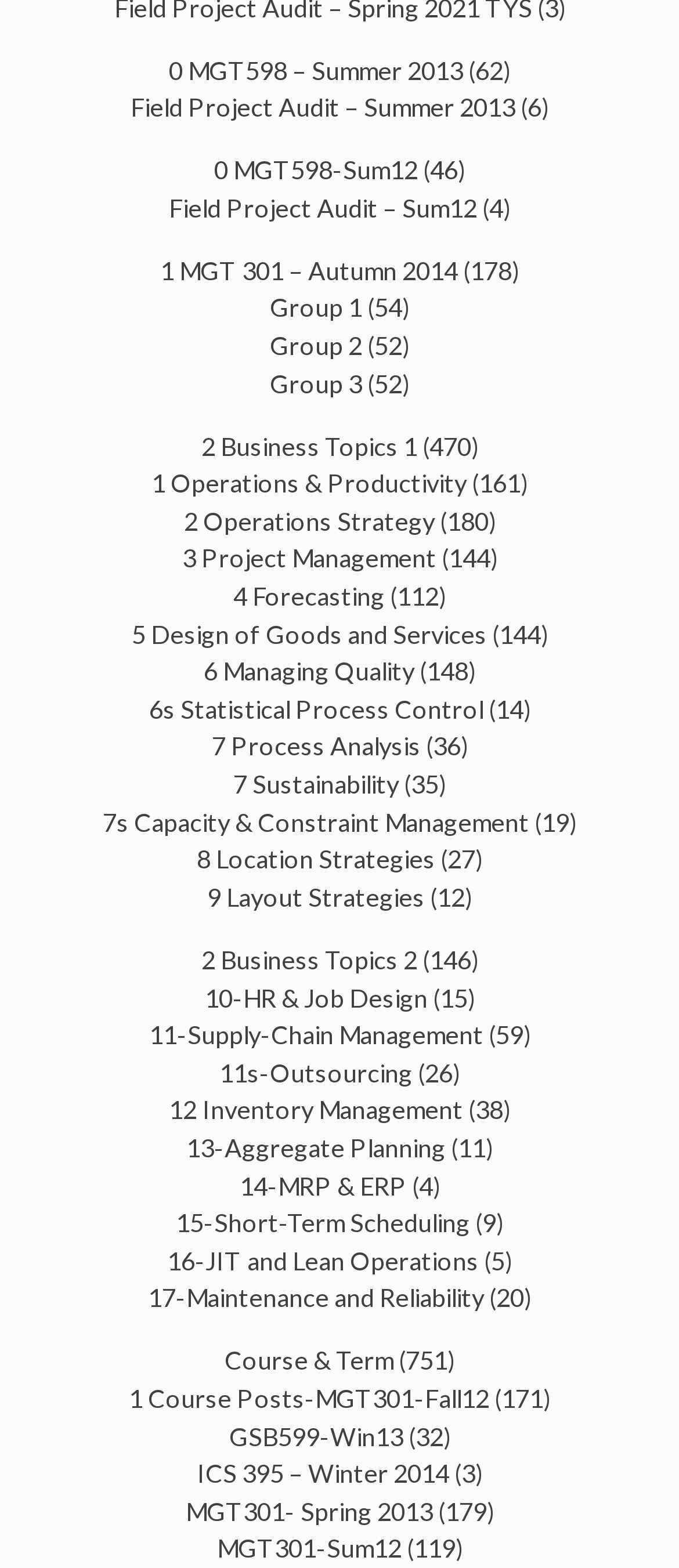Determine the bounding box coordinates of the region to click in order to accomplish the following instruction: "explore Life Vest products". Provide the coordinates as four float numbers between 0 and 1, specifically [left, top, right, bottom].

None